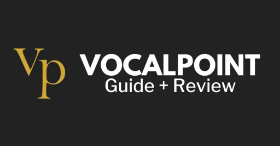Give a comprehensive caption for the image.

The image features the logo for "Vocalpoint," presented in a sleek and modern design. The logo prominently displays the letters "Vp" in a stylish font, with "Vocalpoint" written in bold white text next to it. Below this, the words "Guide + Review" are featured, indicating the purpose of the content associated with the brand. The overall color scheme consists of a dark background that enhances the visibility of the logo, making it eye-catching and professional. This image serves as a visual introduction to a review of Vocalpoint, which aims to inform readers about its offerings and usefulness in the context of online opportunities.